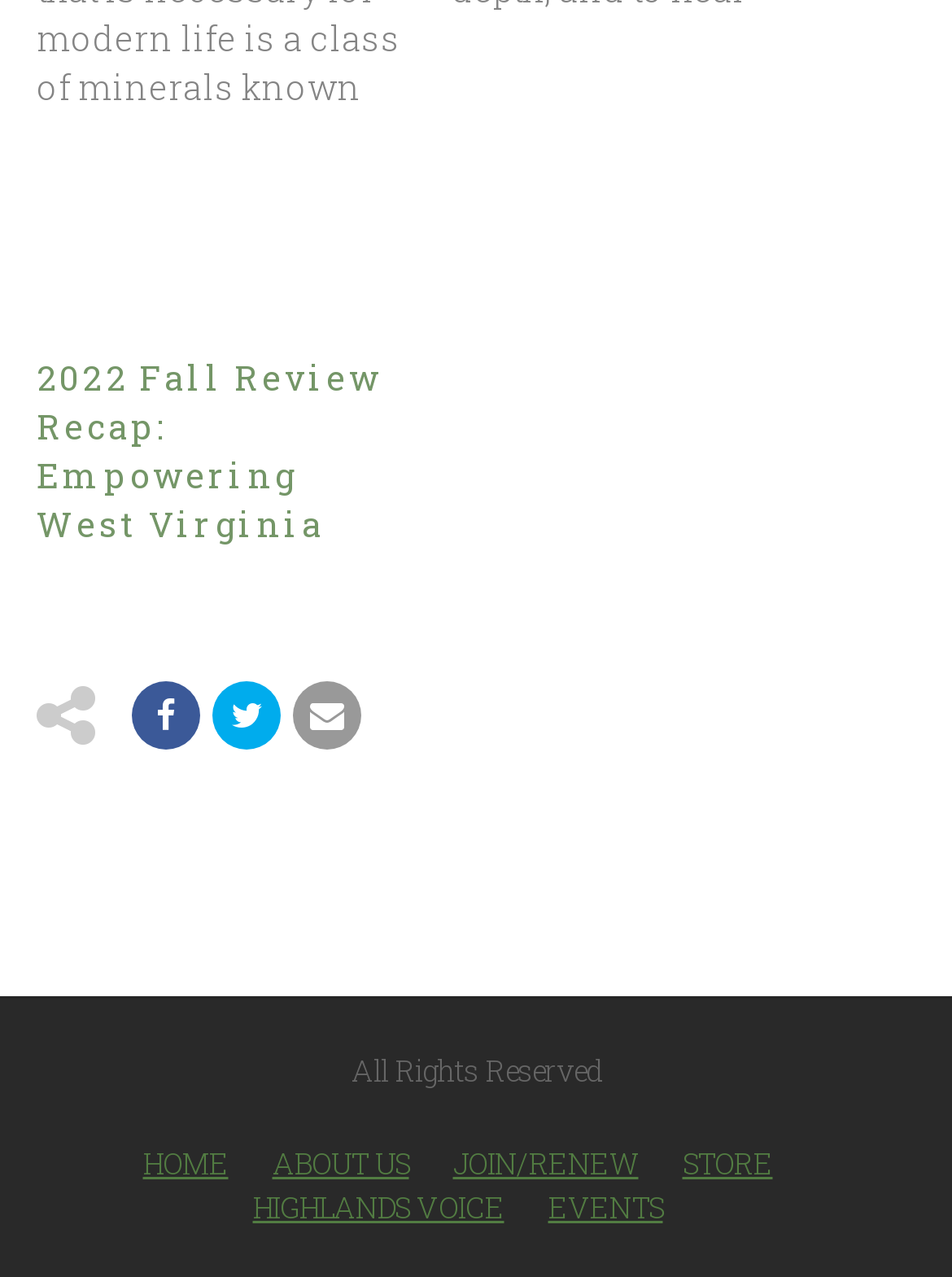Determine the bounding box coordinates of the region to click in order to accomplish the following instruction: "check the events". Provide the coordinates as four float numbers between 0 and 1, specifically [left, top, right, bottom].

[0.576, 0.93, 0.696, 0.96]